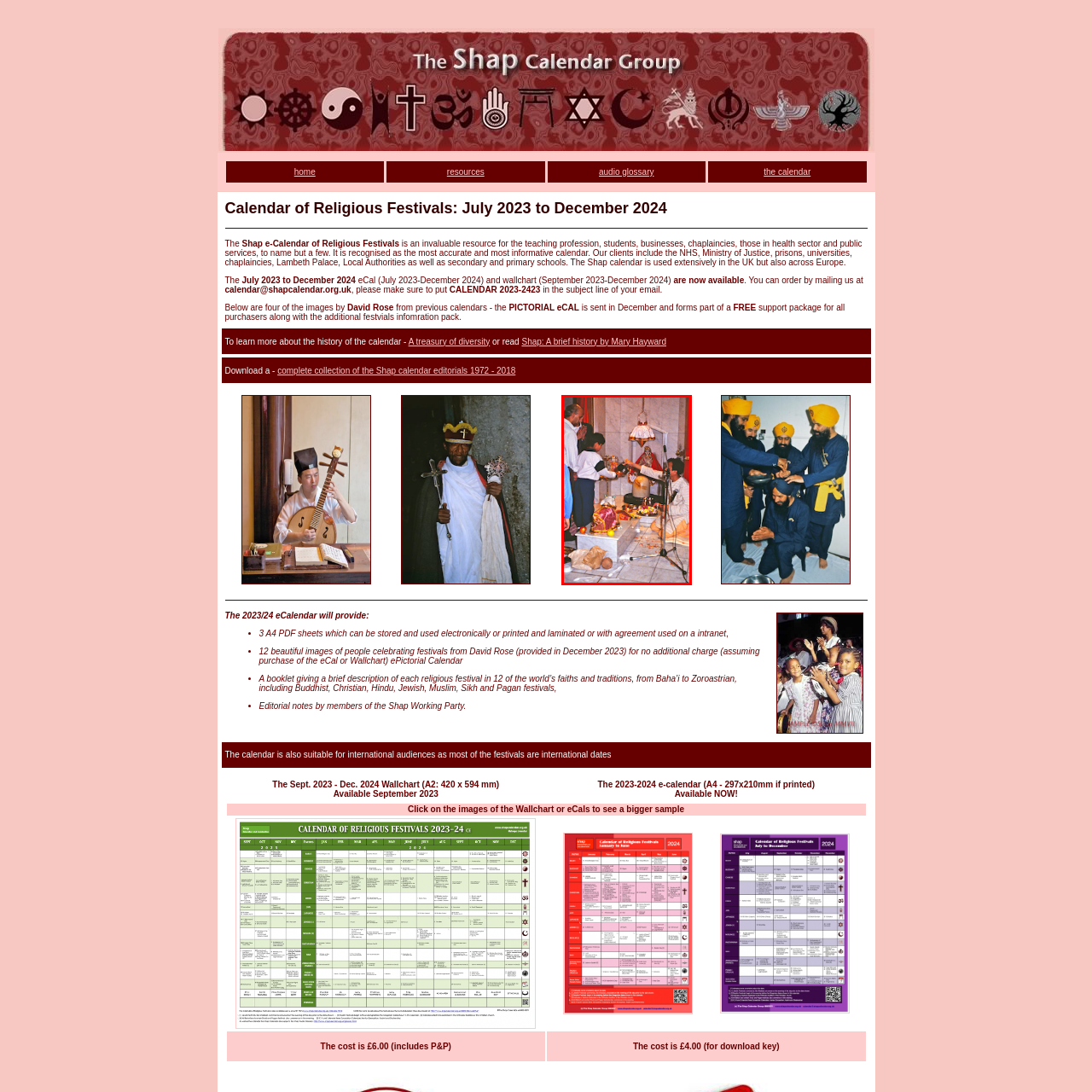What is the purpose of the microphone?
Observe the image highlighted by the red bounding box and answer the question comprehensively.

The adult male, likely a priest or family member, is situated next to a microphone, suggesting that he is facilitating the rites for a gathered assembly, possibly chanting or leading prayers.